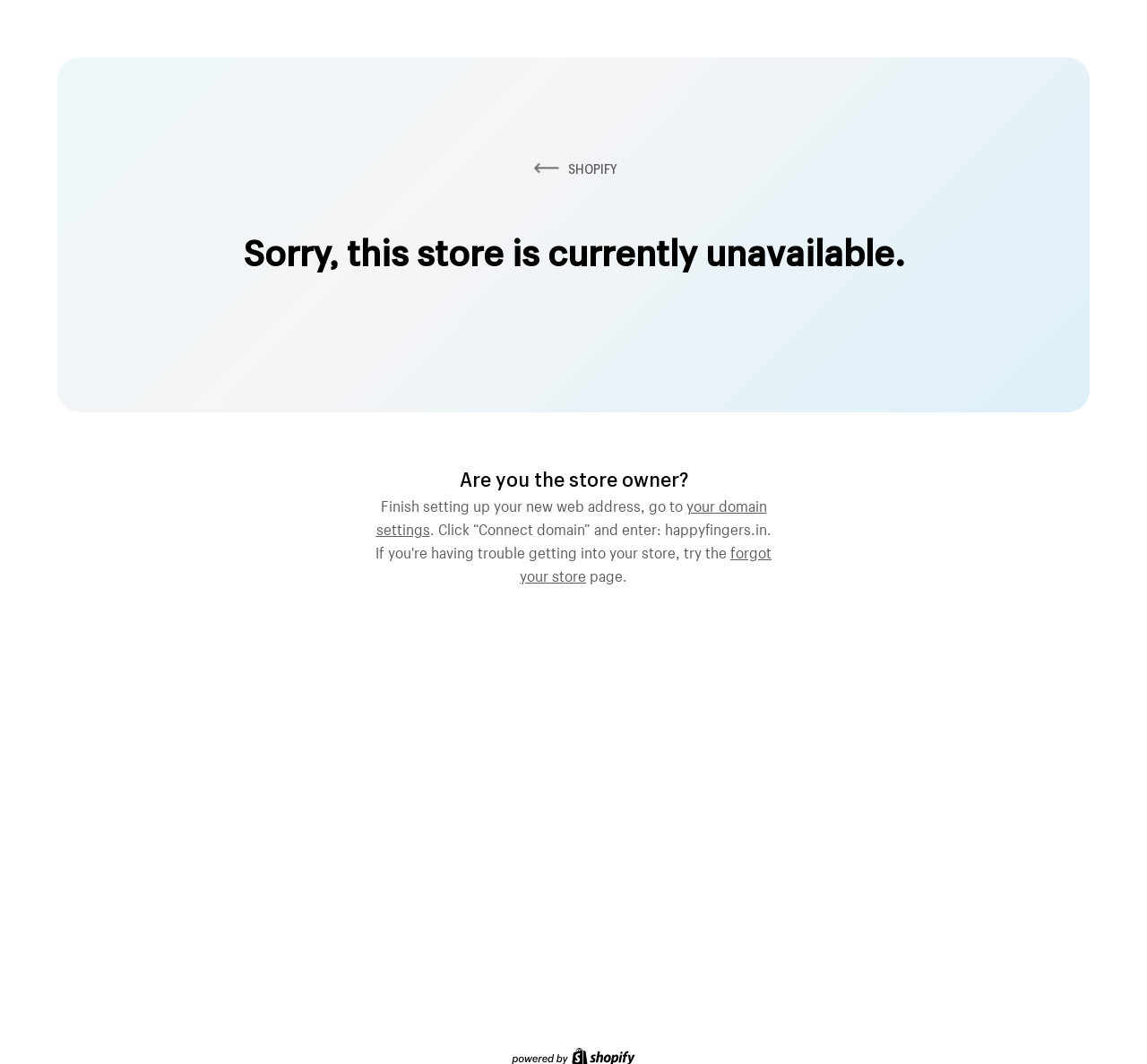Answer the question in a single word or phrase:
What is the purpose of the link 'your domain settings'?

To set up a new web address